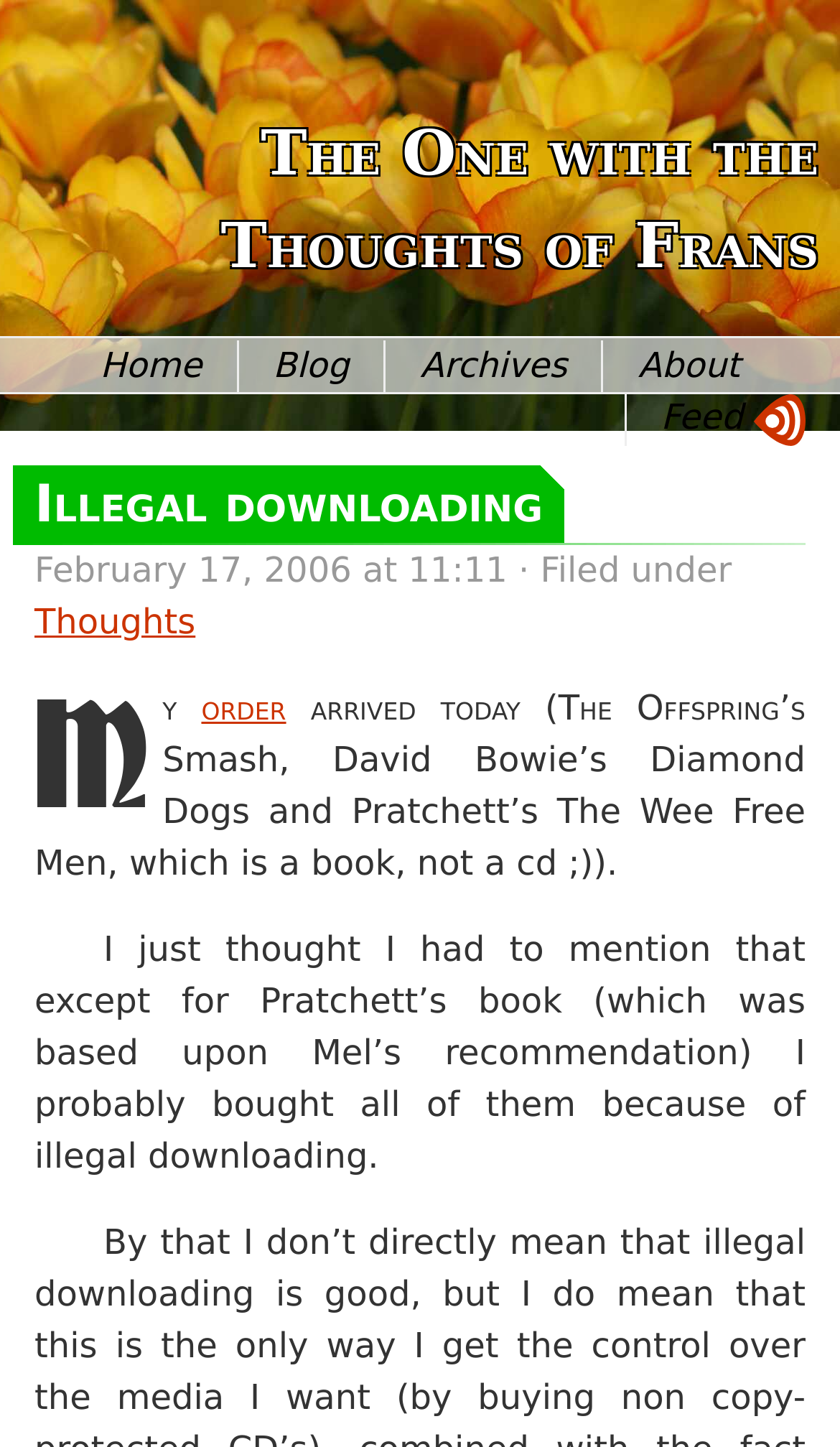Determine the bounding box coordinates for the clickable element to execute this instruction: "view blog". Provide the coordinates as four float numbers between 0 and 1, i.e., [left, top, right, bottom].

[0.284, 0.214, 0.457, 0.29]